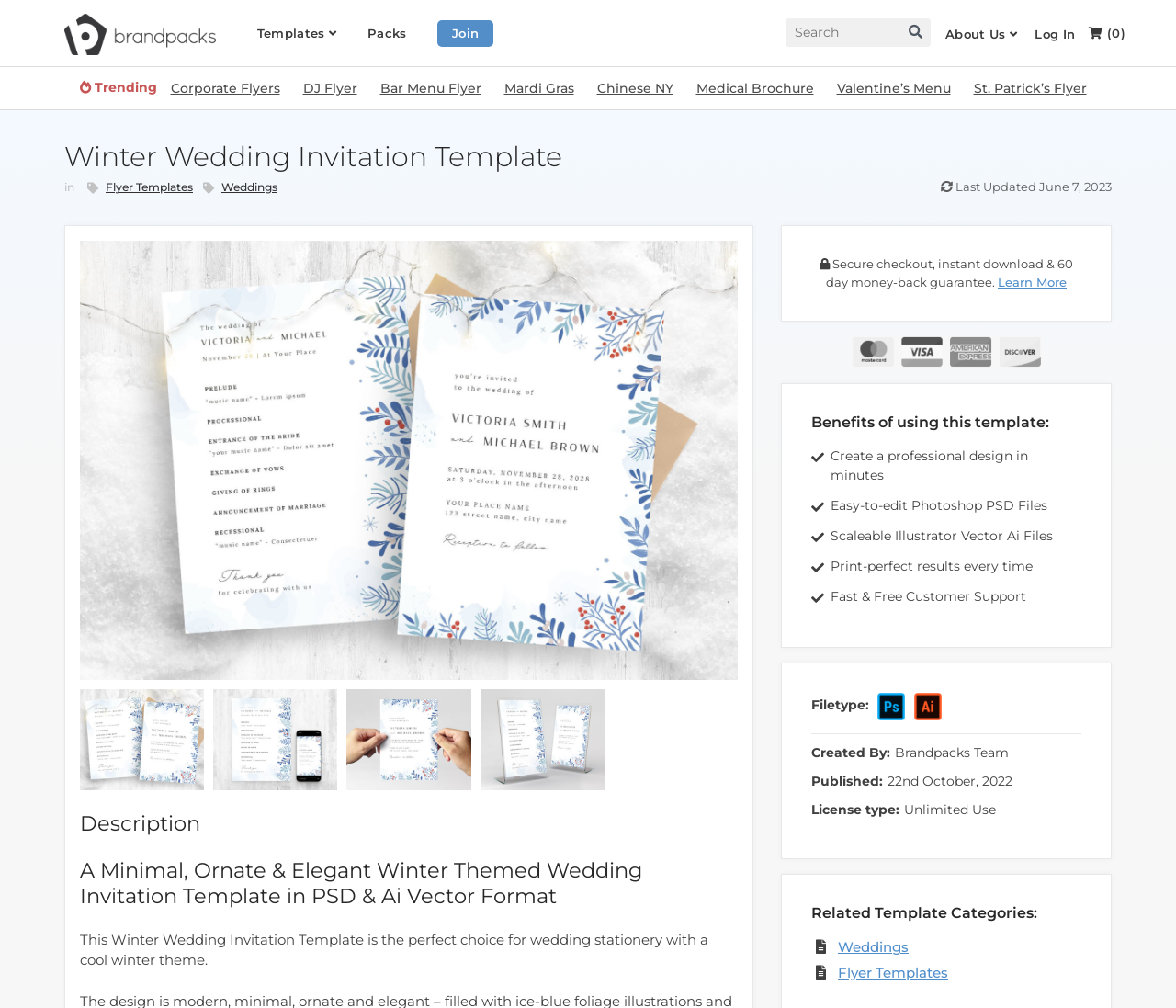Given the element description, predict the bounding box coordinates in the format (top-left x, top-left y, bottom-right x, bottom-right y), using floating point numbers between 0 and 1: Join

[0.372, 0.02, 0.42, 0.046]